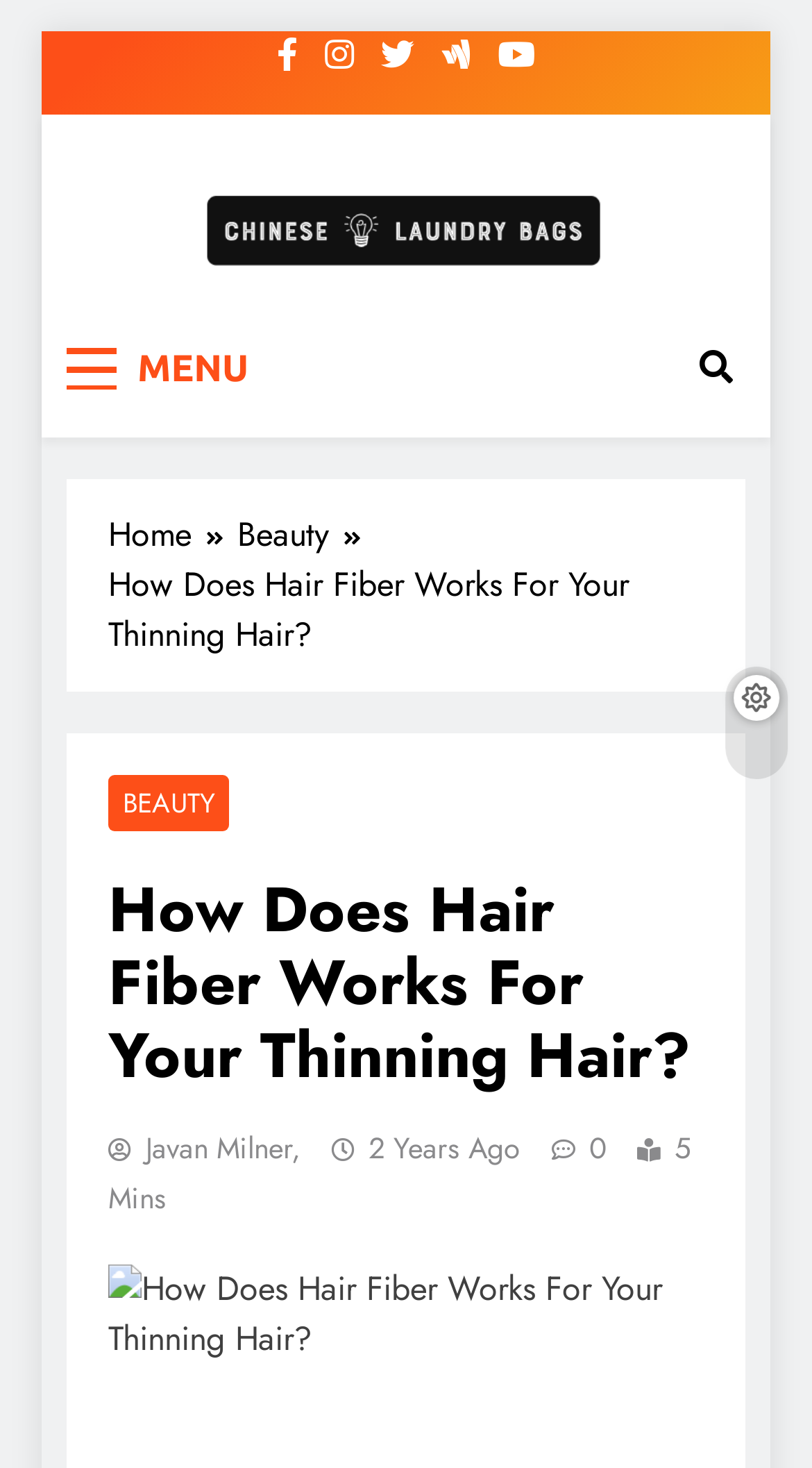Detail the various sections and features present on the webpage.

The webpage is about hair care, specifically discussing how hair fiber works for thinning hair. At the top left, there is a "Skip to content" link. Next to it, there are several social media links represented by icons. Below these icons, the website's title "Chinese Laundry Bags" is displayed, accompanied by an image of the same name.

On the right side of the title, there is a link to "Chinese Laundry Bags" and a text "Figure out How To Make More Money With Fashion". Below this, a "MENU" button is located, followed by a search icon button.

The main content of the webpage is divided into sections. The first section is a navigation menu, also known as breadcrumbs, which shows the path "Home > Beauty > How Does Hair Fiber Works For Your Thinning Hair?". Below this, there is a heading with the same title, and a link to "BEAUTY" on the left side.

The article's content starts with the author's name, "Javan Milner", and the date "2 Years Ago" on the right side. The article's text is not explicitly mentioned, but it discusses the topic of hair fiber and thinning hair. At the bottom of the article, there are indicators showing the reading time, "5 Mins", and the number of comments, "0".